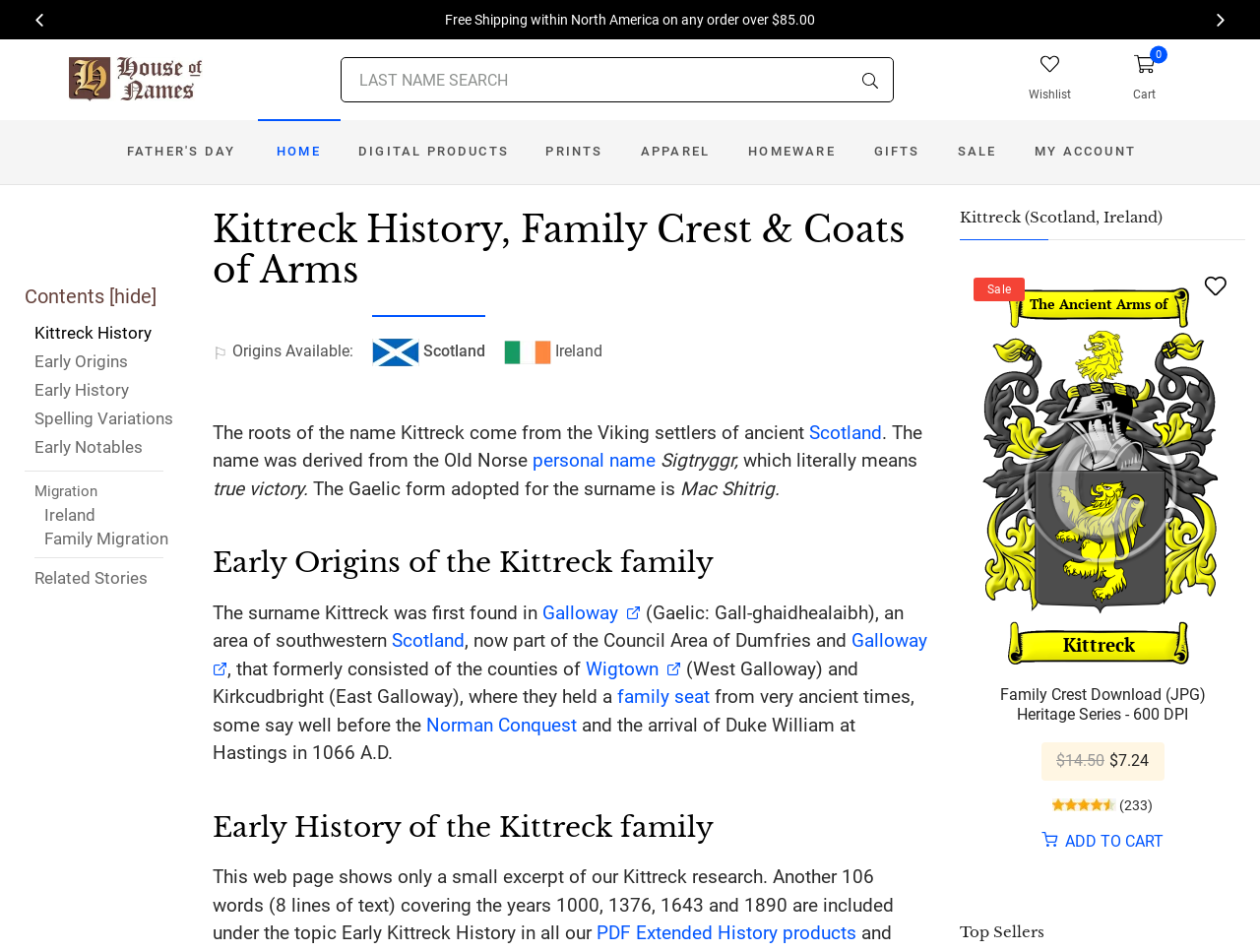What is the name of the surname being researched?
Answer with a single word or phrase, using the screenshot for reference.

Kittreck